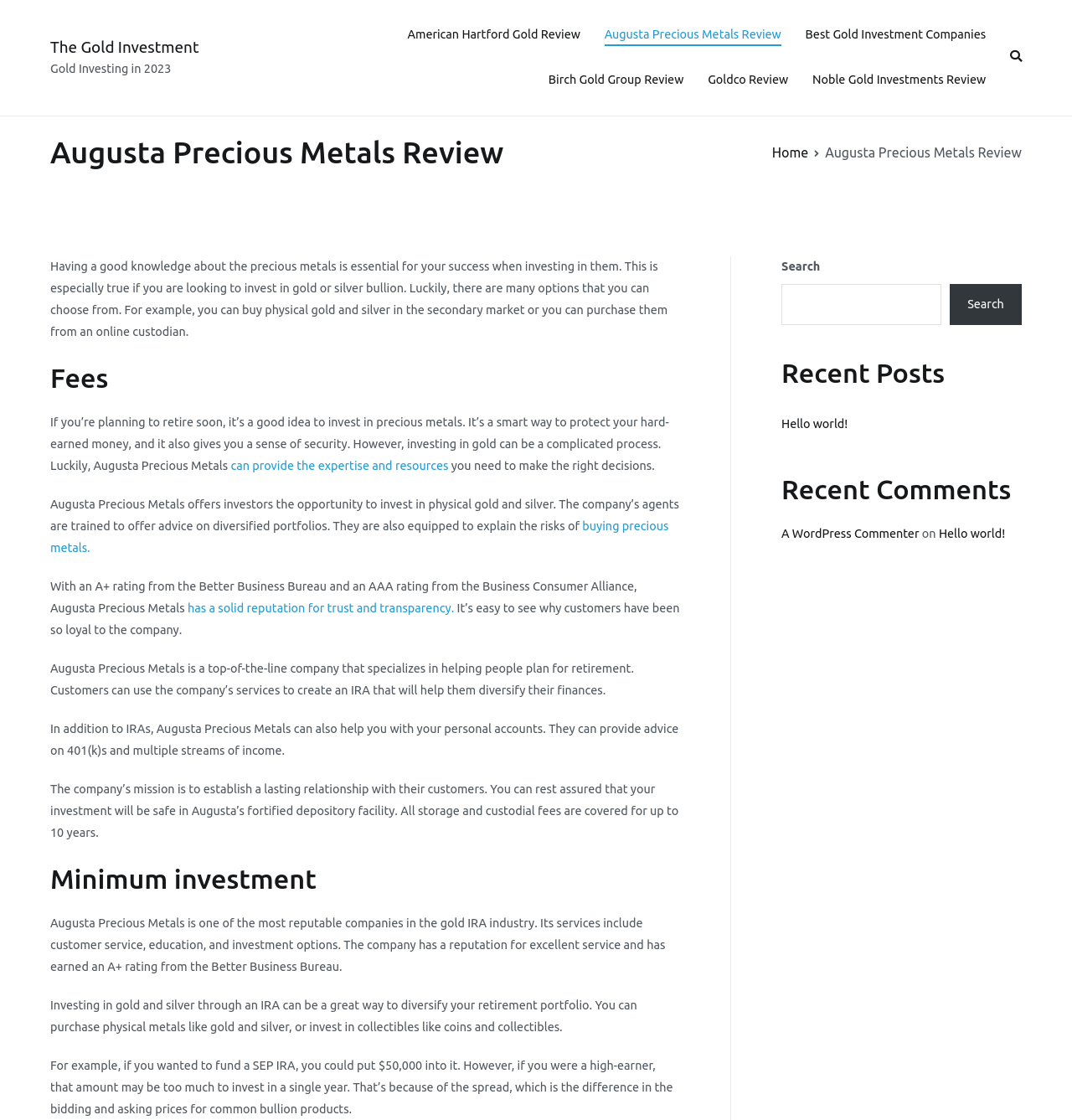Please answer the following question using a single word or phrase: 
What is the company reviewed on this webpage?

Augusta Precious Metals